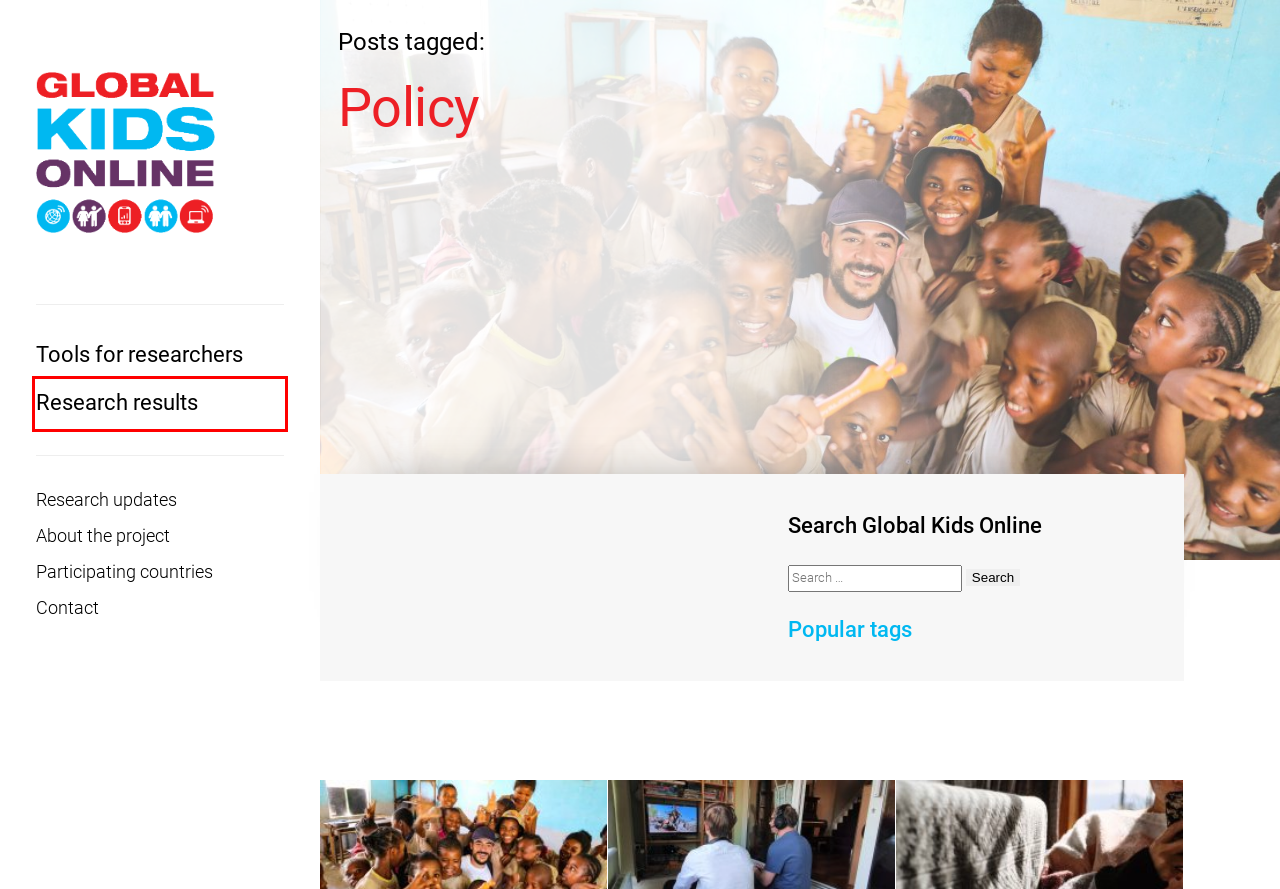With the provided webpage screenshot containing a red bounding box around a UI element, determine which description best matches the new webpage that appears after clicking the selected element. The choices are:
A. About the project | Global Kids Online
B. Using Global Kids Online evidence to build global understanding and action | Global Kids Online
C. Contact | Global Kids Online
D. Research results | Global Kids Online
E. Participating countries | Global Kids Online
F. Tools for researchers | Global Kids Online
G. Philippines | Global Kids Online
H. Research updates | Global Kids Online

D